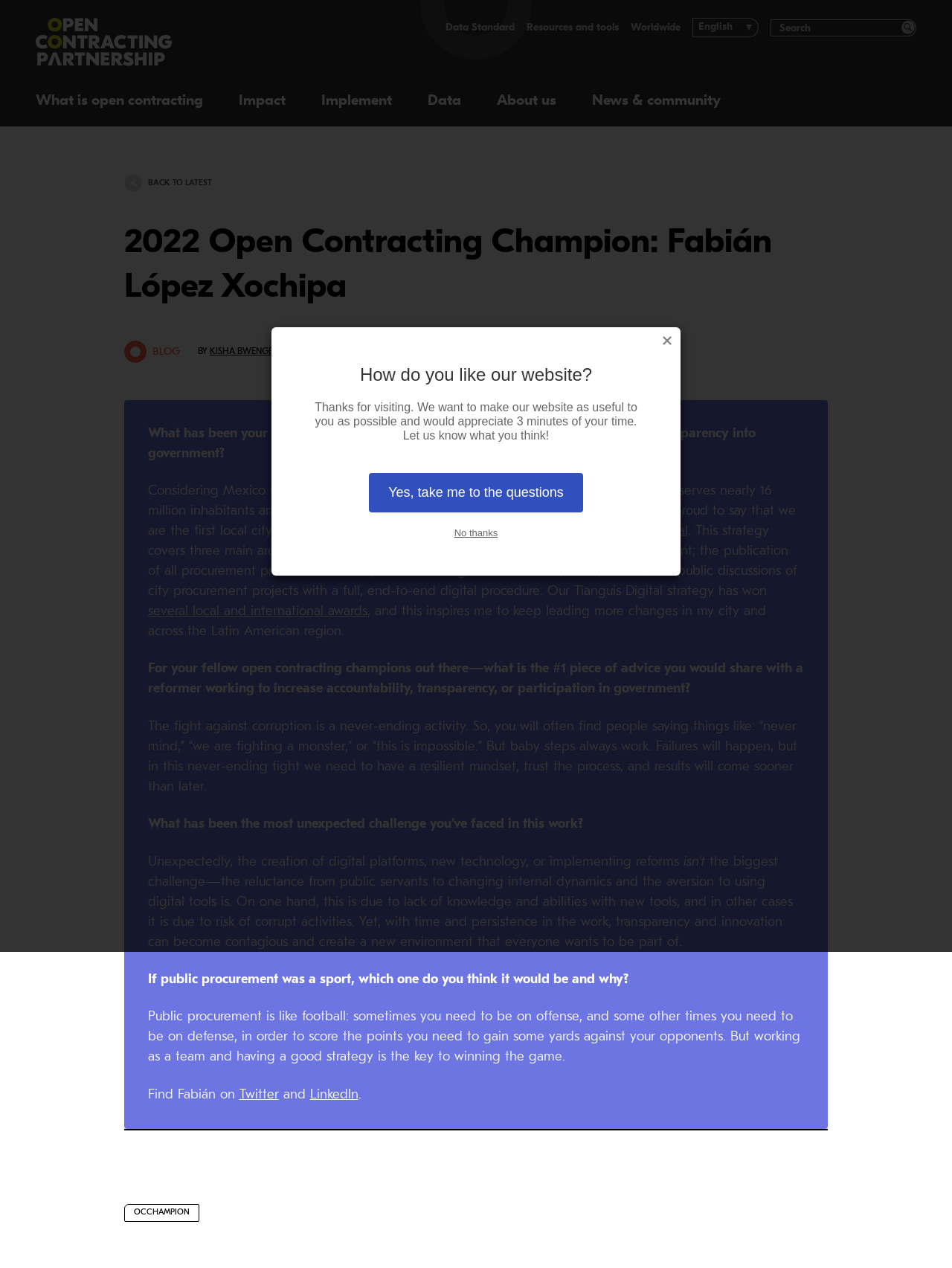Could you provide the bounding box coordinates for the portion of the screen to click to complete this instruction: "Take the website survey"?

[0.388, 0.373, 0.612, 0.404]